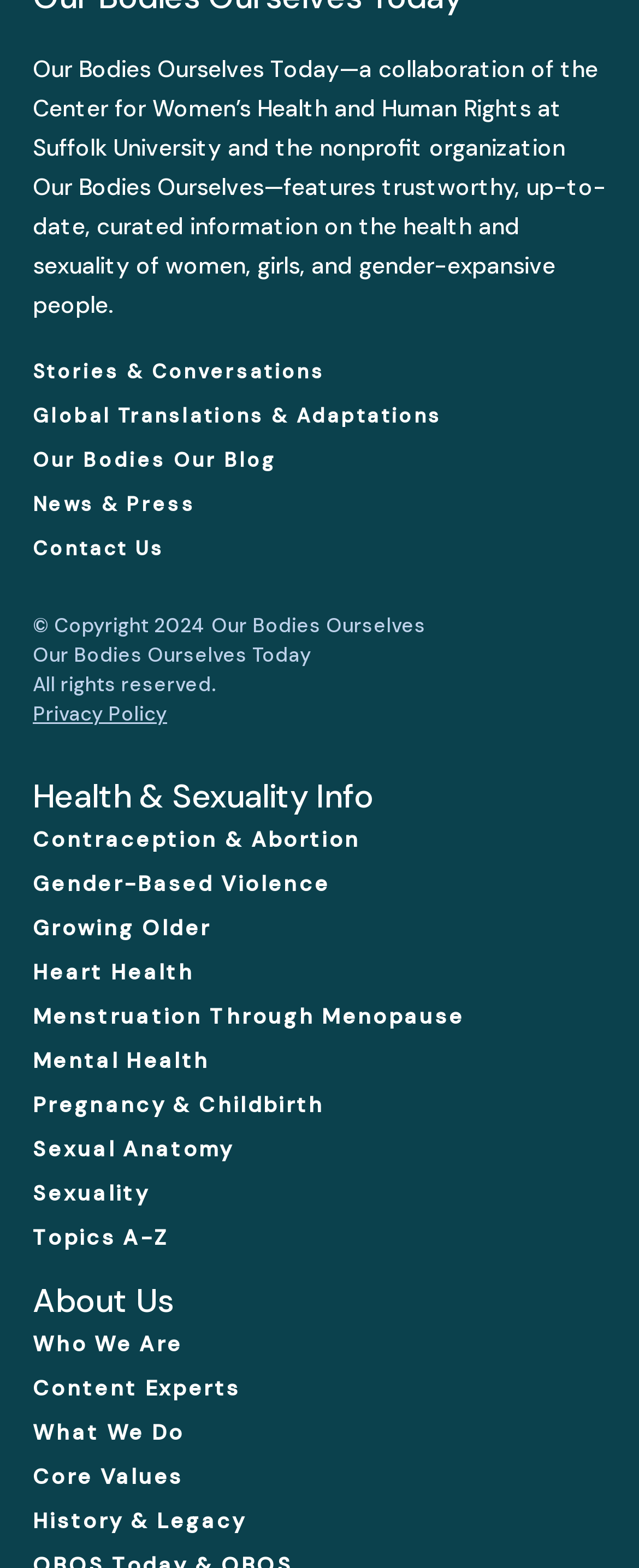Please identify the bounding box coordinates of the clickable region that I should interact with to perform the following instruction: "Visit the About Us page". The coordinates should be expressed as four float numbers between 0 and 1, i.e., [left, top, right, bottom].

[0.051, 0.818, 0.949, 0.848]